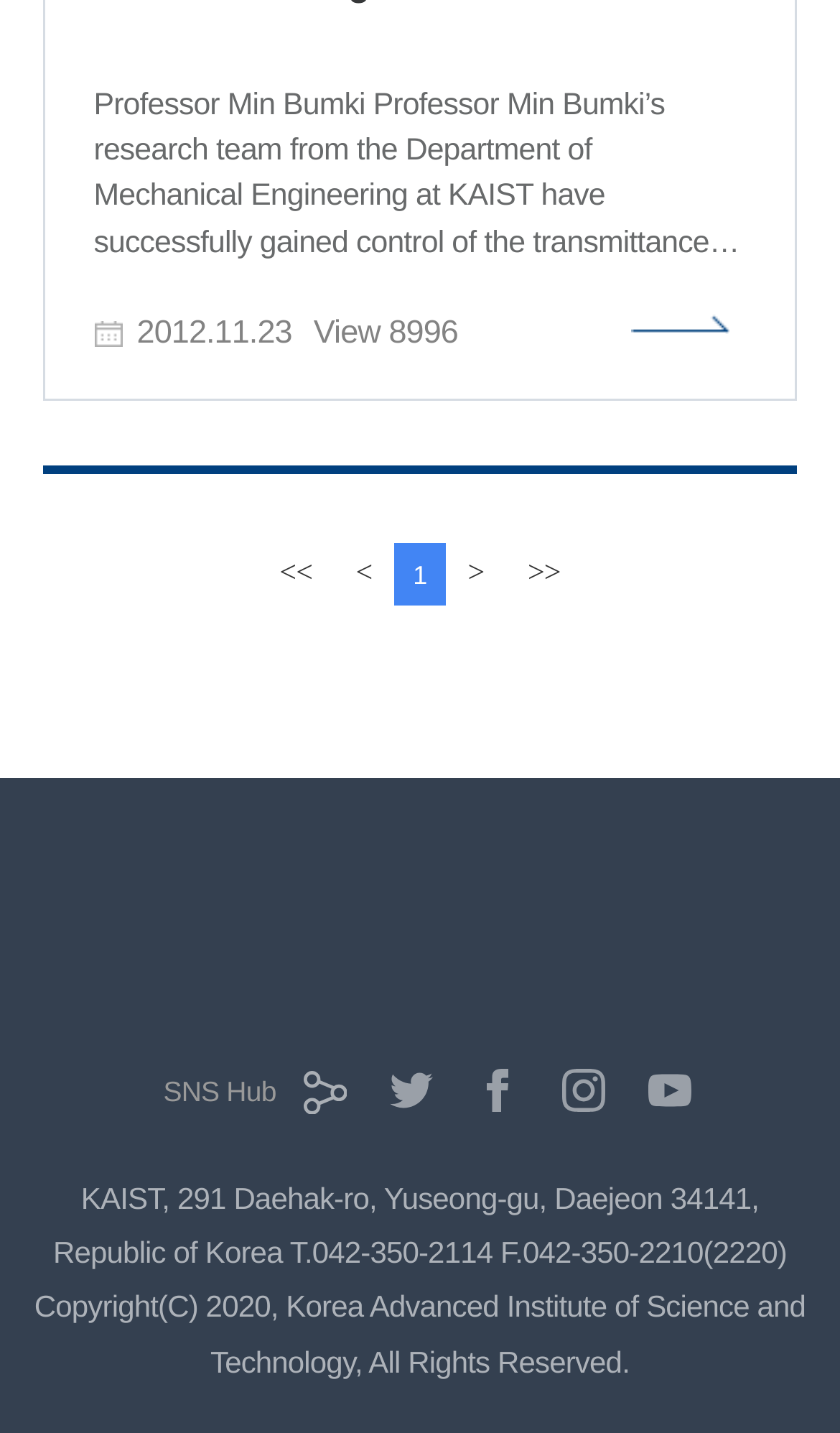Pinpoint the bounding box coordinates for the area that should be clicked to perform the following instruction: "go to the next page".

[0.536, 0.378, 0.597, 0.422]